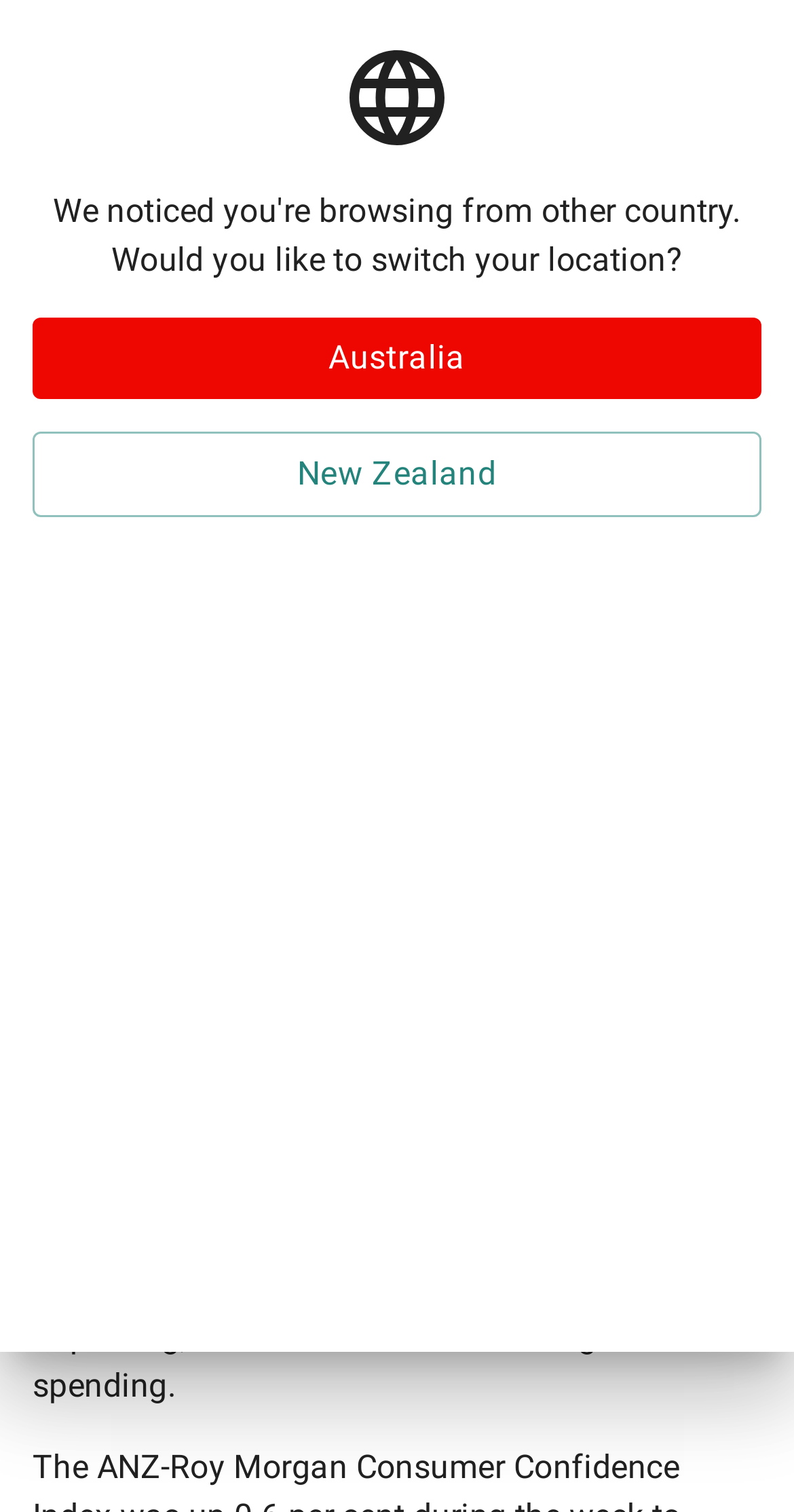Please determine the bounding box coordinates for the UI element described here. Use the format (top-left x, top-left y, bottom-right x, bottom-right y) with values bounded between 0 and 1: New Zealand

[0.041, 0.285, 0.959, 0.342]